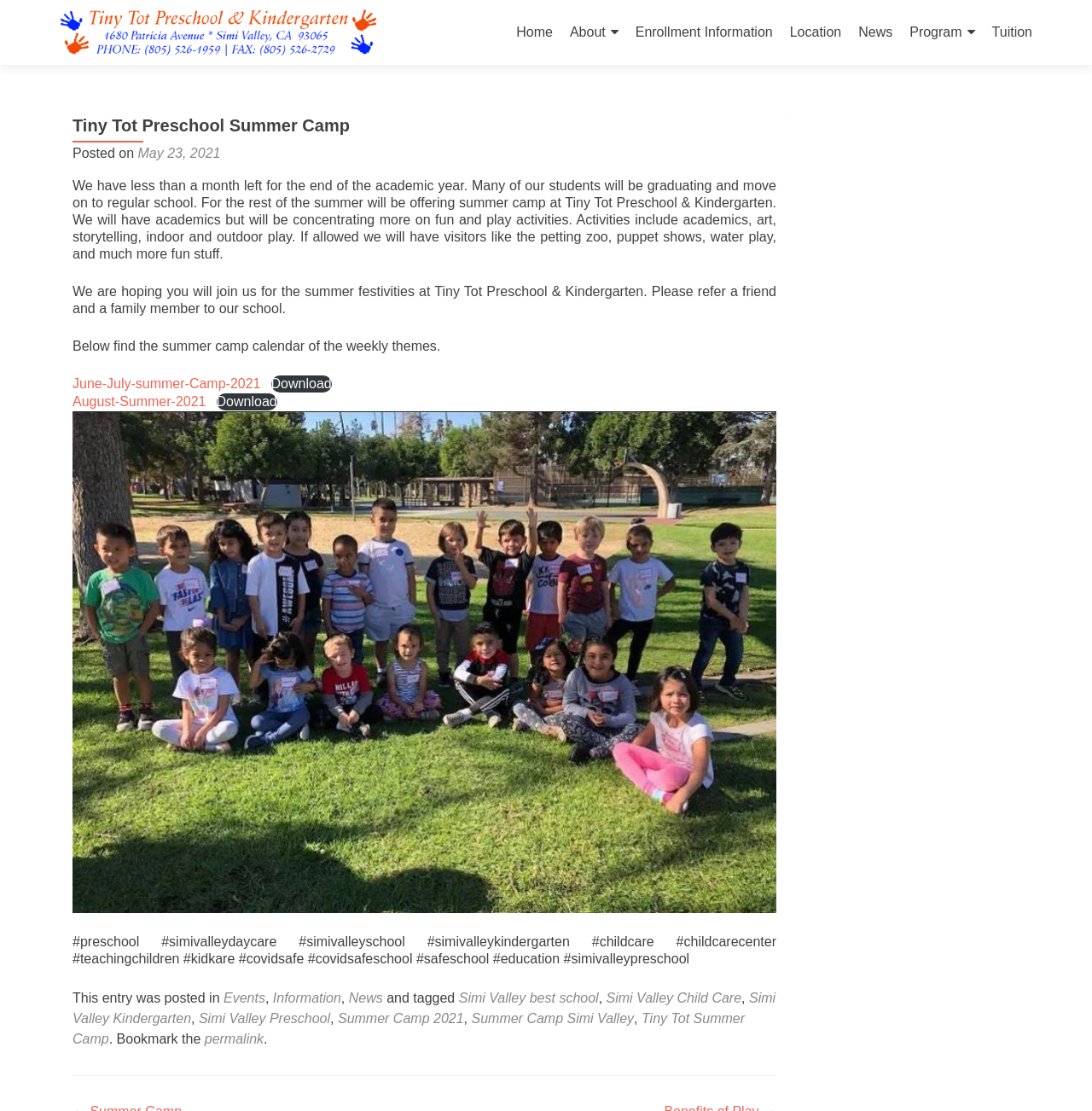What is the name of the preschool offering summer camp?
Please answer the question as detailed as possible based on the image.

The name of the preschool offering summer camp can be found in the article header, which states 'Tiny Tot Preschool Summer Camp'. This suggests that the preschool is called Tiny Tot Preschool and it is offering a summer camp program.